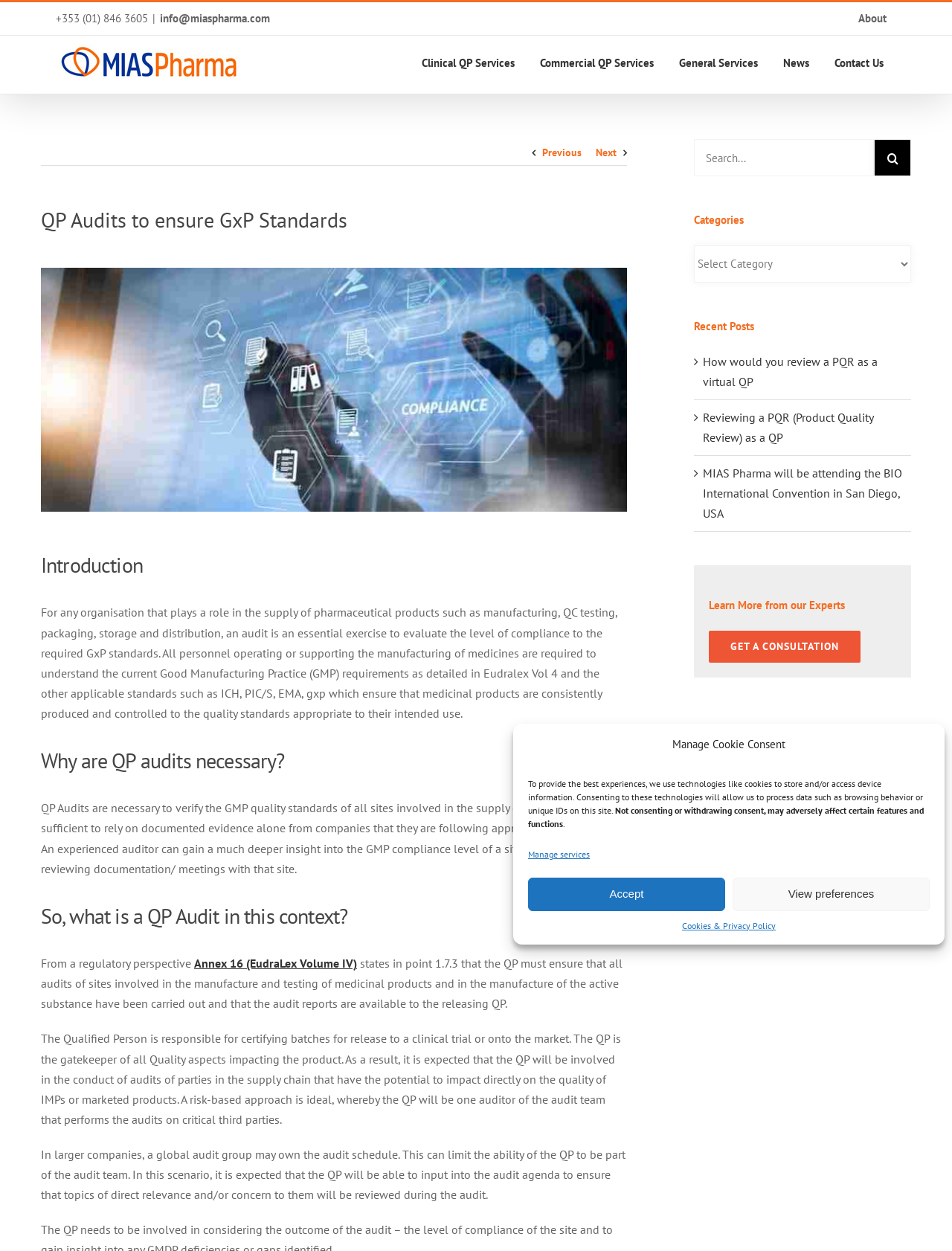Please find the bounding box coordinates of the element that must be clicked to perform the given instruction: "Search for something". The coordinates should be four float numbers from 0 to 1, i.e., [left, top, right, bottom].

[0.729, 0.111, 0.957, 0.141]